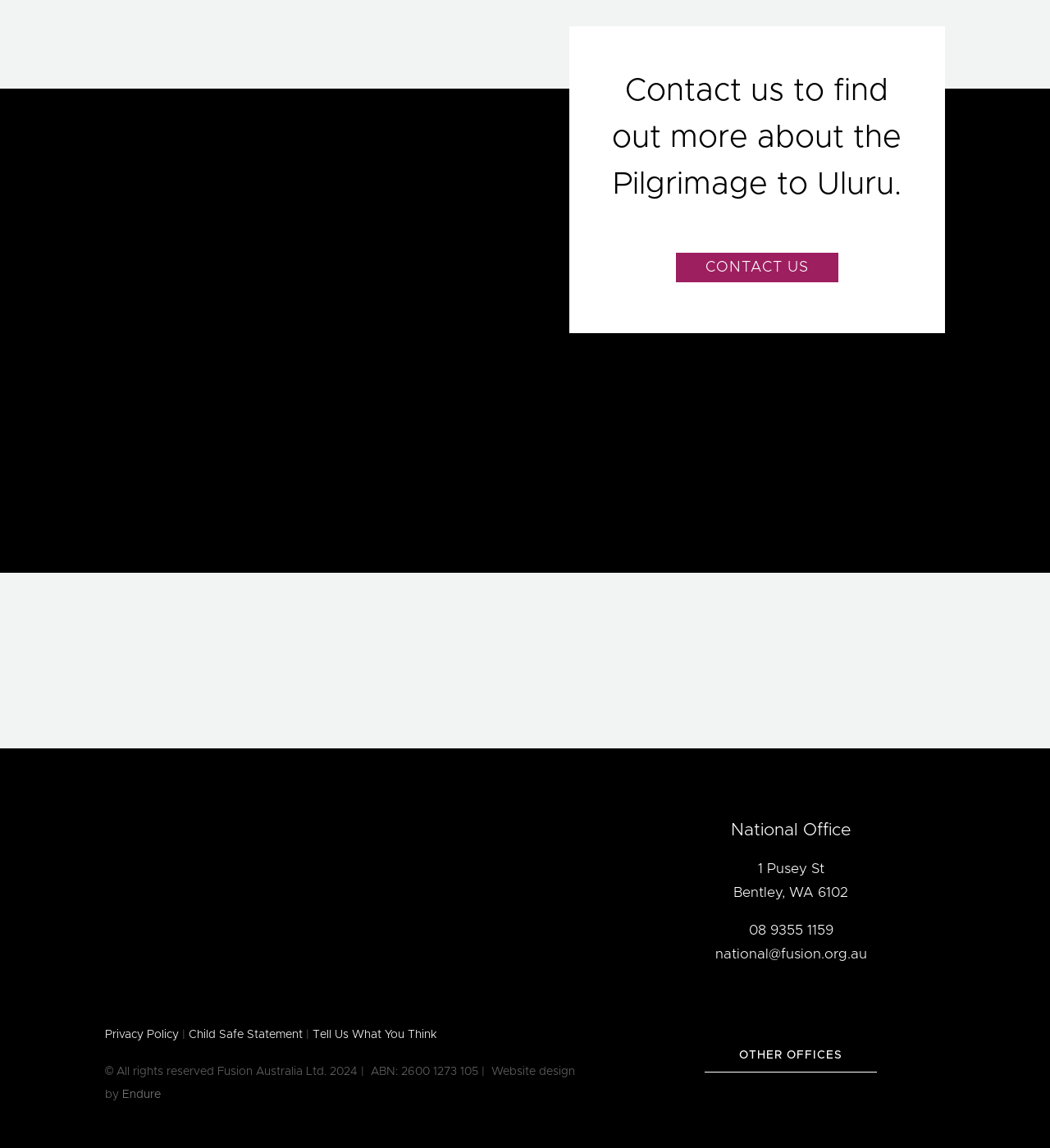Locate the bounding box coordinates of the clickable region necessary to complete the following instruction: "Contact us to learn more about the Pilgrimage to Uluru". Provide the coordinates in the format of four float numbers between 0 and 1, i.e., [left, top, right, bottom].

[0.644, 0.22, 0.798, 0.246]